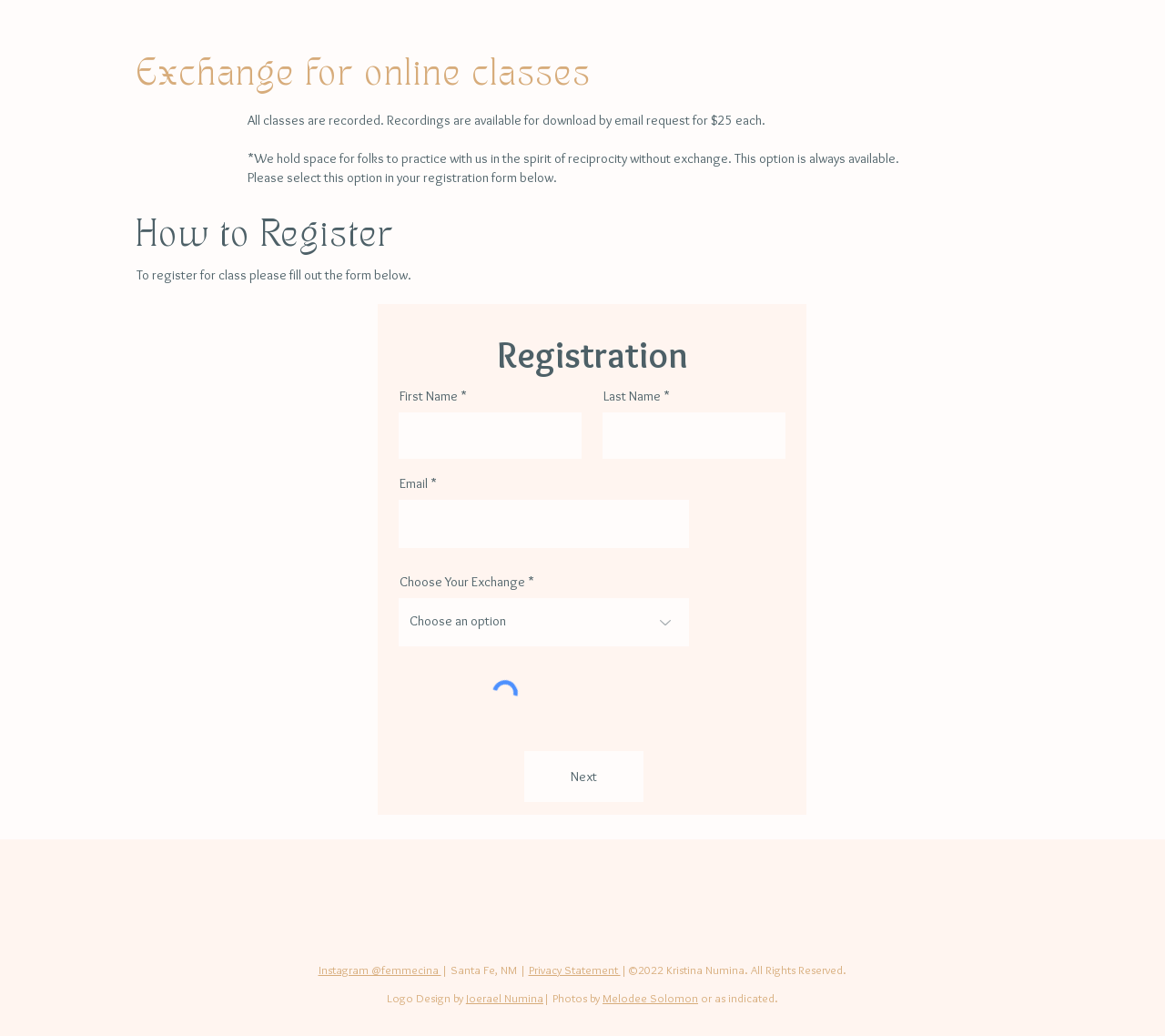Based on the visual content of the image, answer the question thoroughly: What is the purpose of the 'Choose Your Exchange' dropdown?

The 'Choose Your Exchange' dropdown is part of the registration form and allows users to select an exchange option. This is likely related to the 'Exchange for online classes' heading and the text about practicing with reciprocity without exchange.